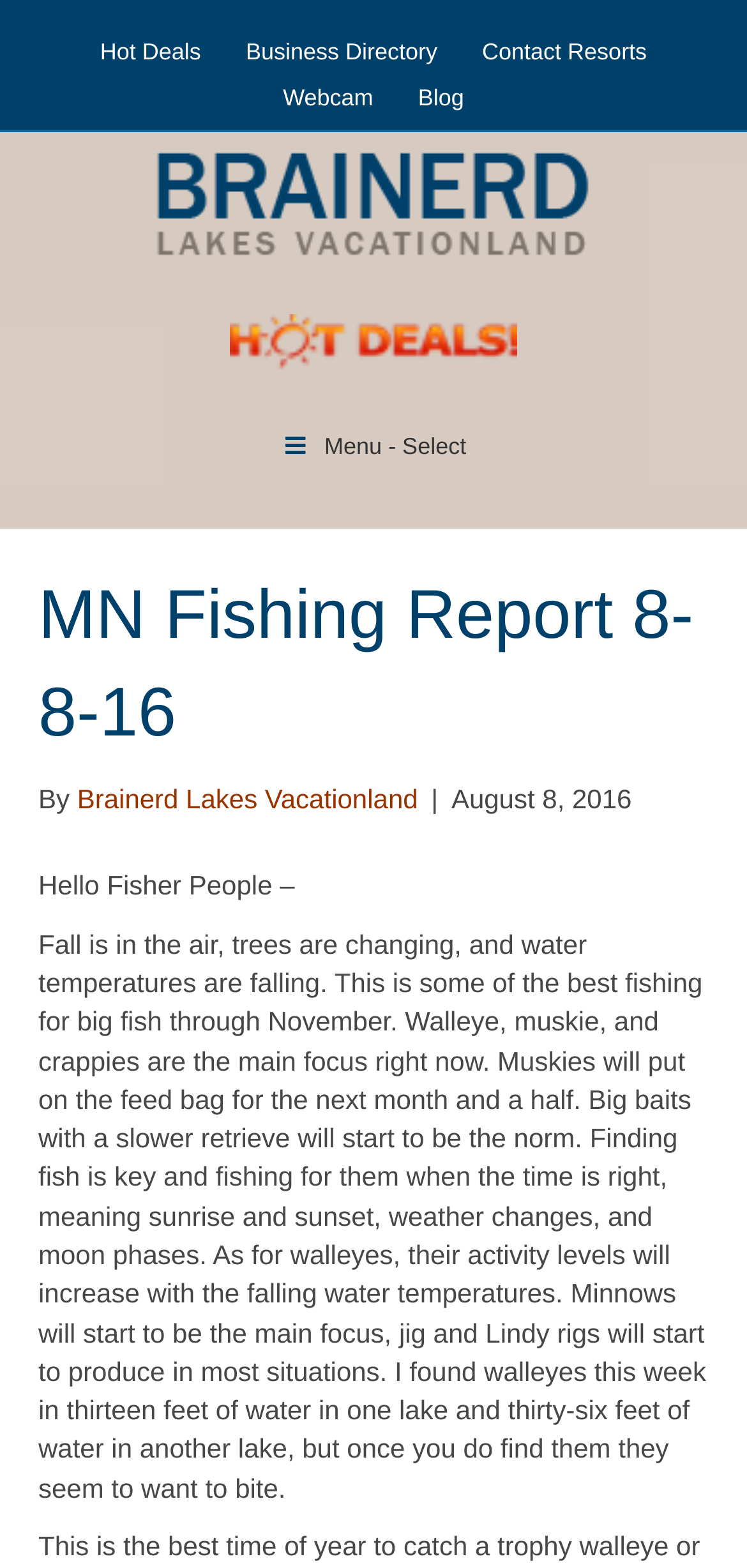Kindly determine the bounding box coordinates for the clickable area to achieve the given instruction: "Read the MN Fishing Report 8-8-16".

[0.051, 0.362, 0.949, 0.485]